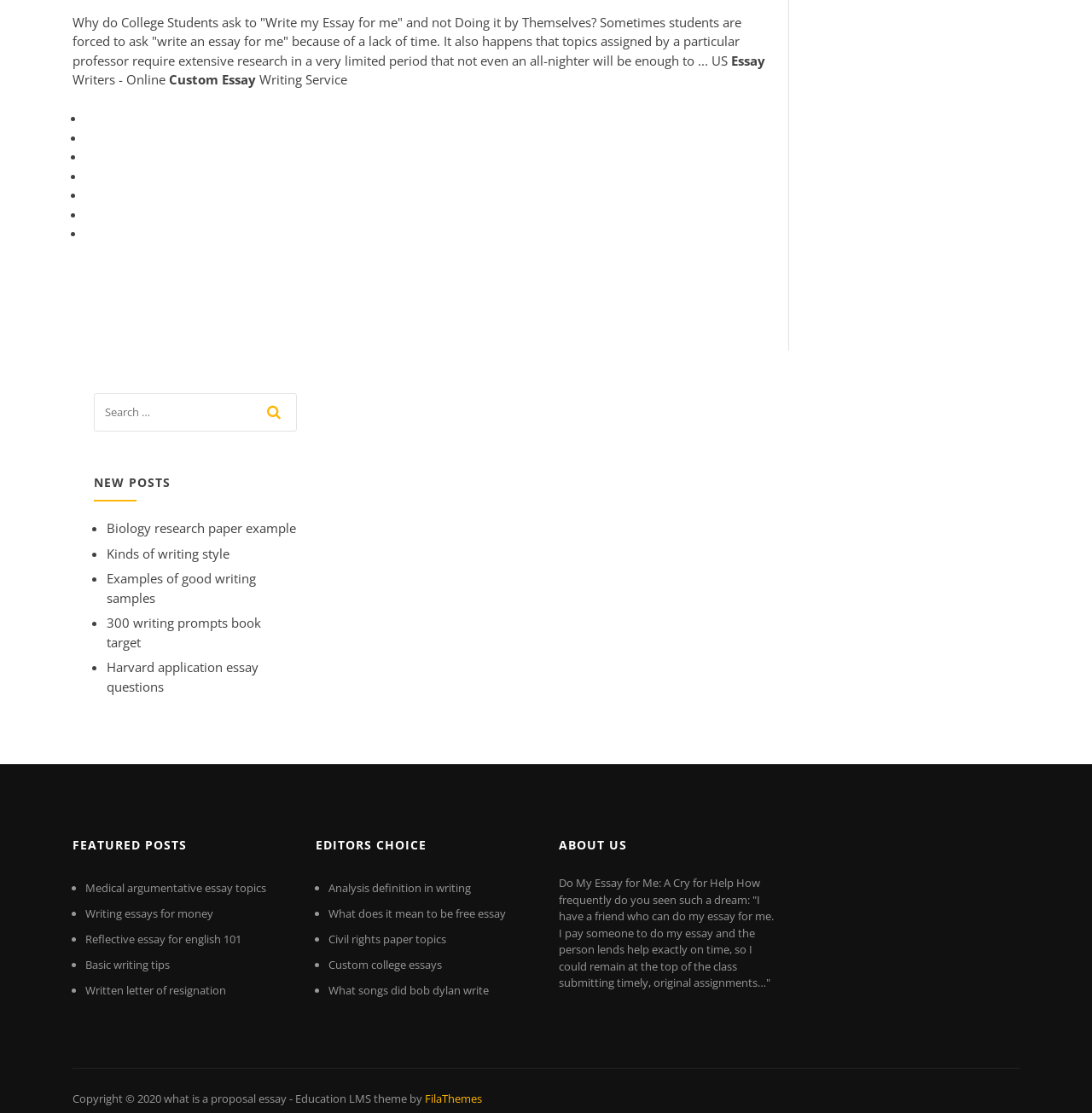What type of service is offered on the webpage?
From the details in the image, provide a complete and detailed answer to the question.

The webpage mentions 'Custom Writing Service' and has a search bar and a button with a magnifying glass icon, suggesting that it offers a custom writing service where users can search for and request specific types of essays or writing assistance.